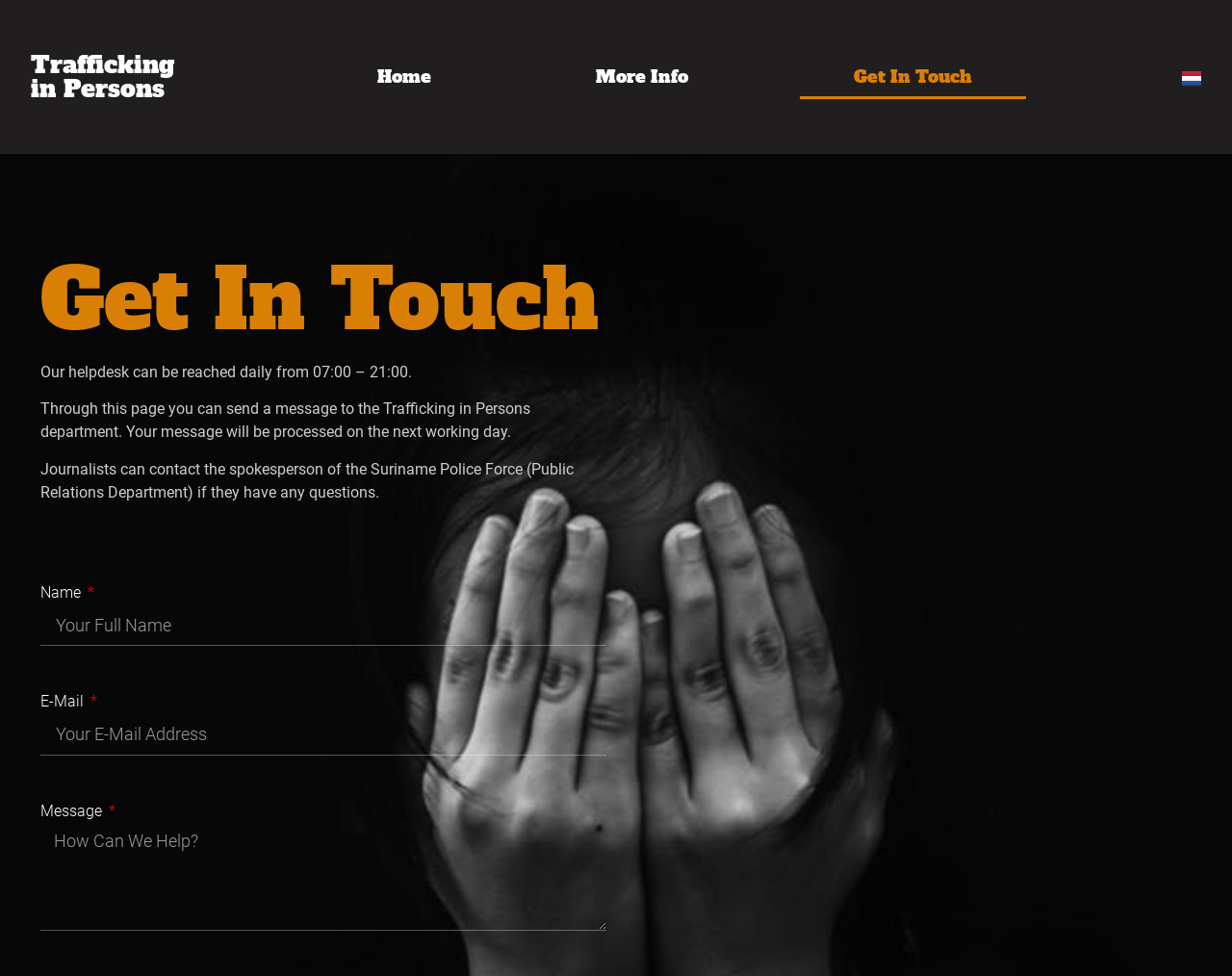Refer to the image and provide an in-depth answer to the question:
What is the purpose of this webpage?

Based on the webpage content, it appears that the purpose of this webpage is to allow users to send a message to the Trafficking in Persons department. The webpage provides a form with fields for name, email, and message, indicating that users can use this webpage to get in touch with the department.